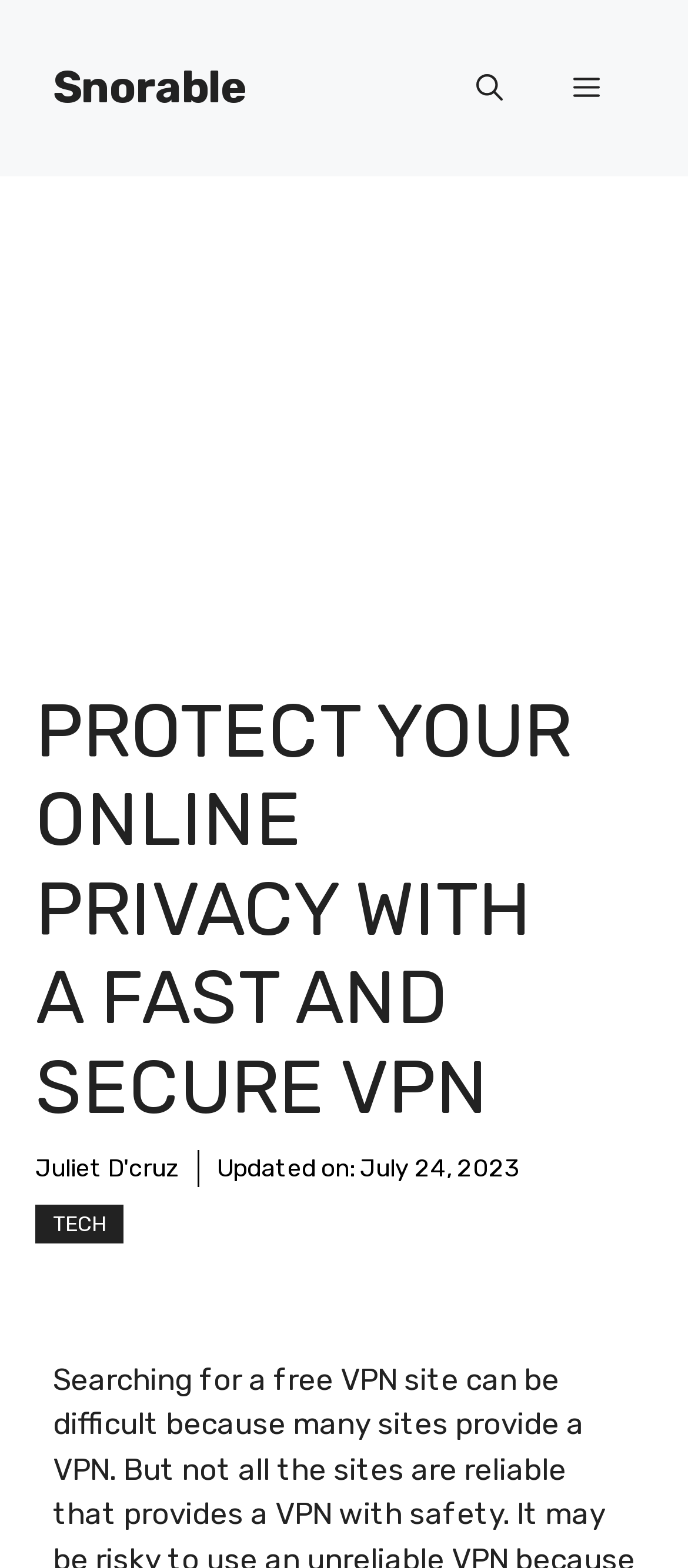Provide a single word or phrase to answer the given question: 
When was the article last updated?

July 24, 2023